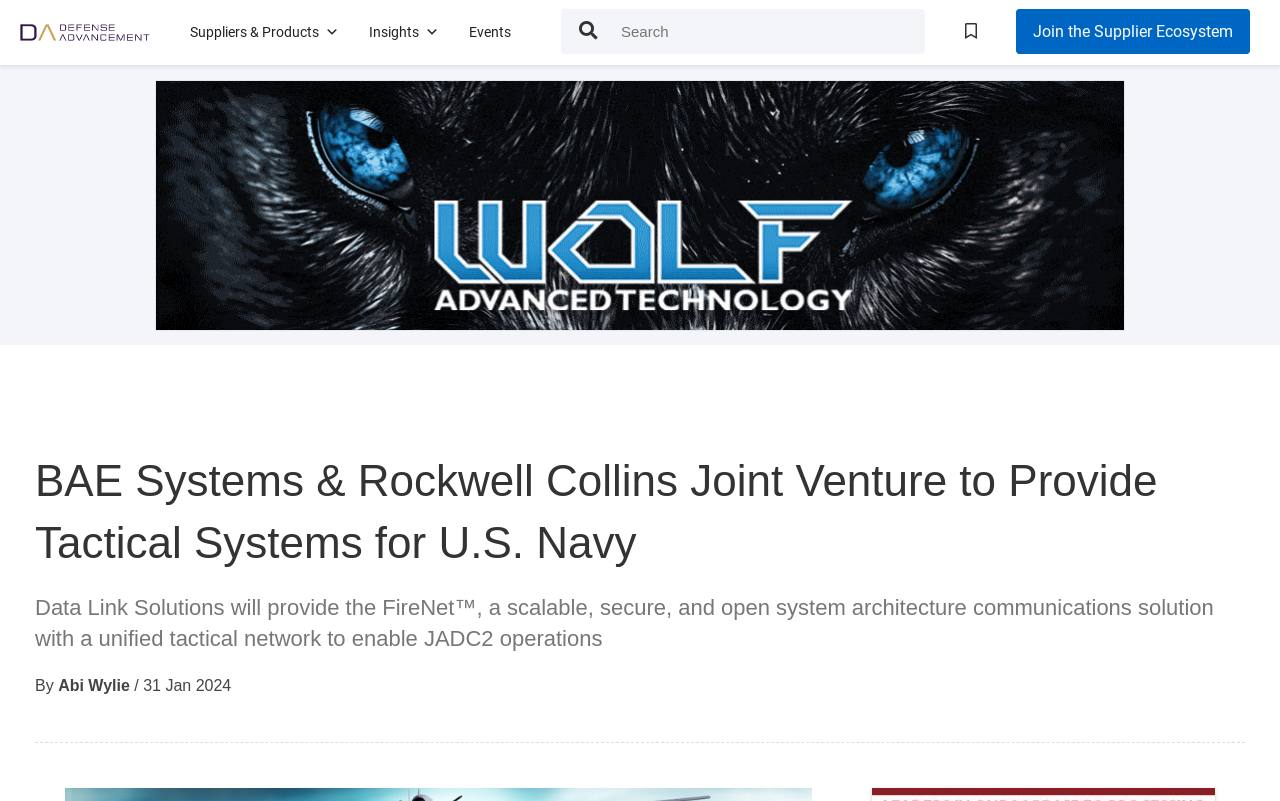What is the date of the article?
Provide a detailed answer to the question using information from the image.

The answer can be found in the StaticText element that says '/ 31 Jan 2024'. The date of the article is 31 January 2024.